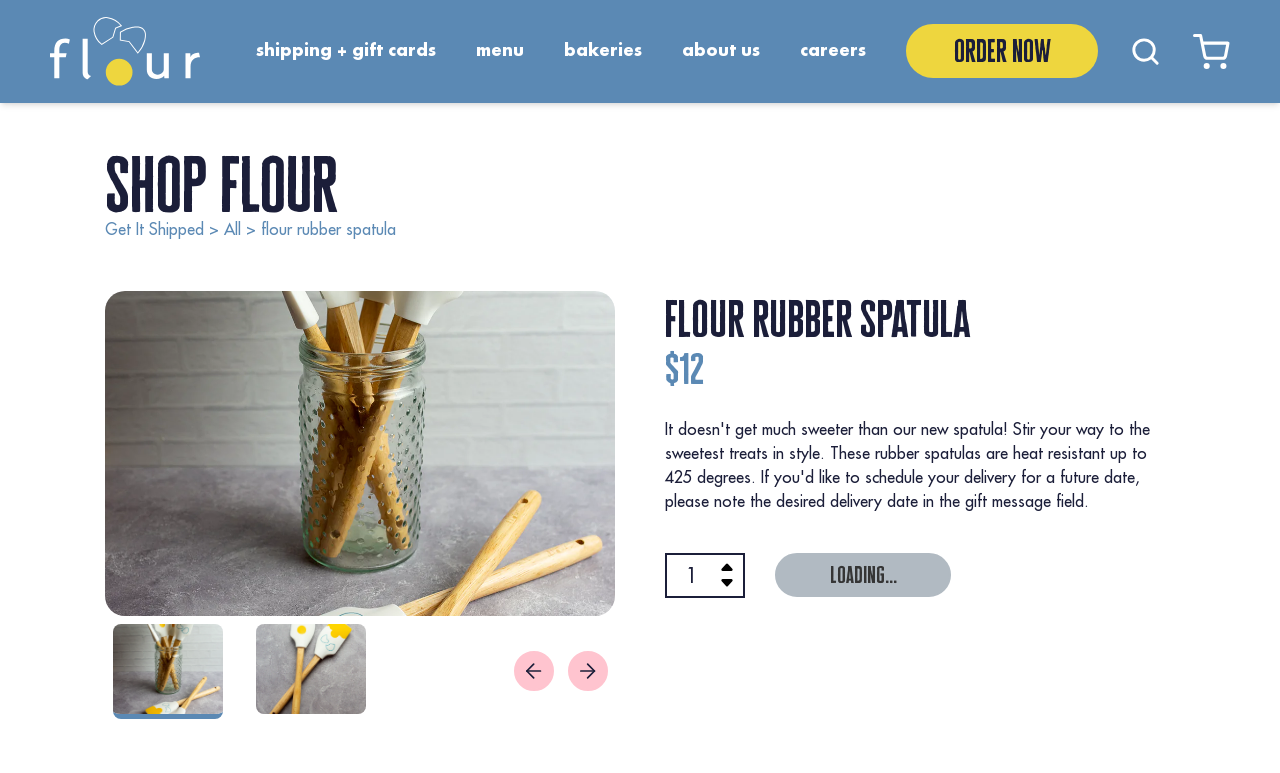Provide the bounding box coordinates for the area that should be clicked to complete the instruction: "Watch ART4CAR Airbrush On Carbon Nissan GTR video".

None